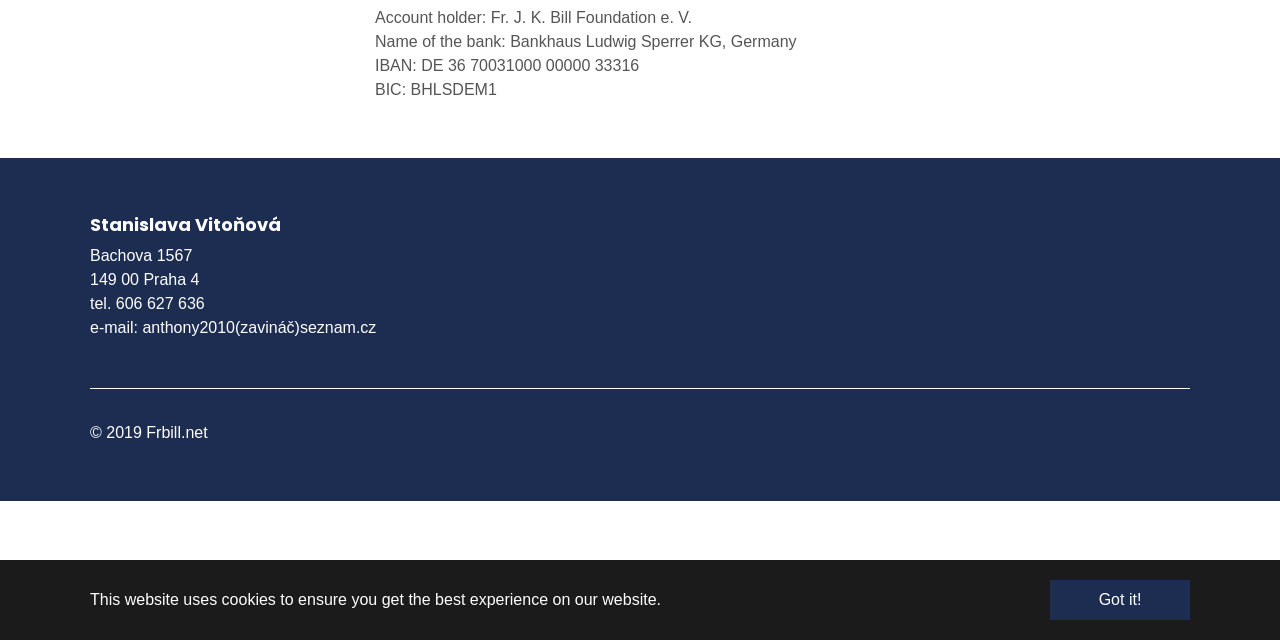Please determine the bounding box coordinates for the element with the description: "anthony2010(zavináč)seznam.cz".

[0.111, 0.498, 0.294, 0.525]